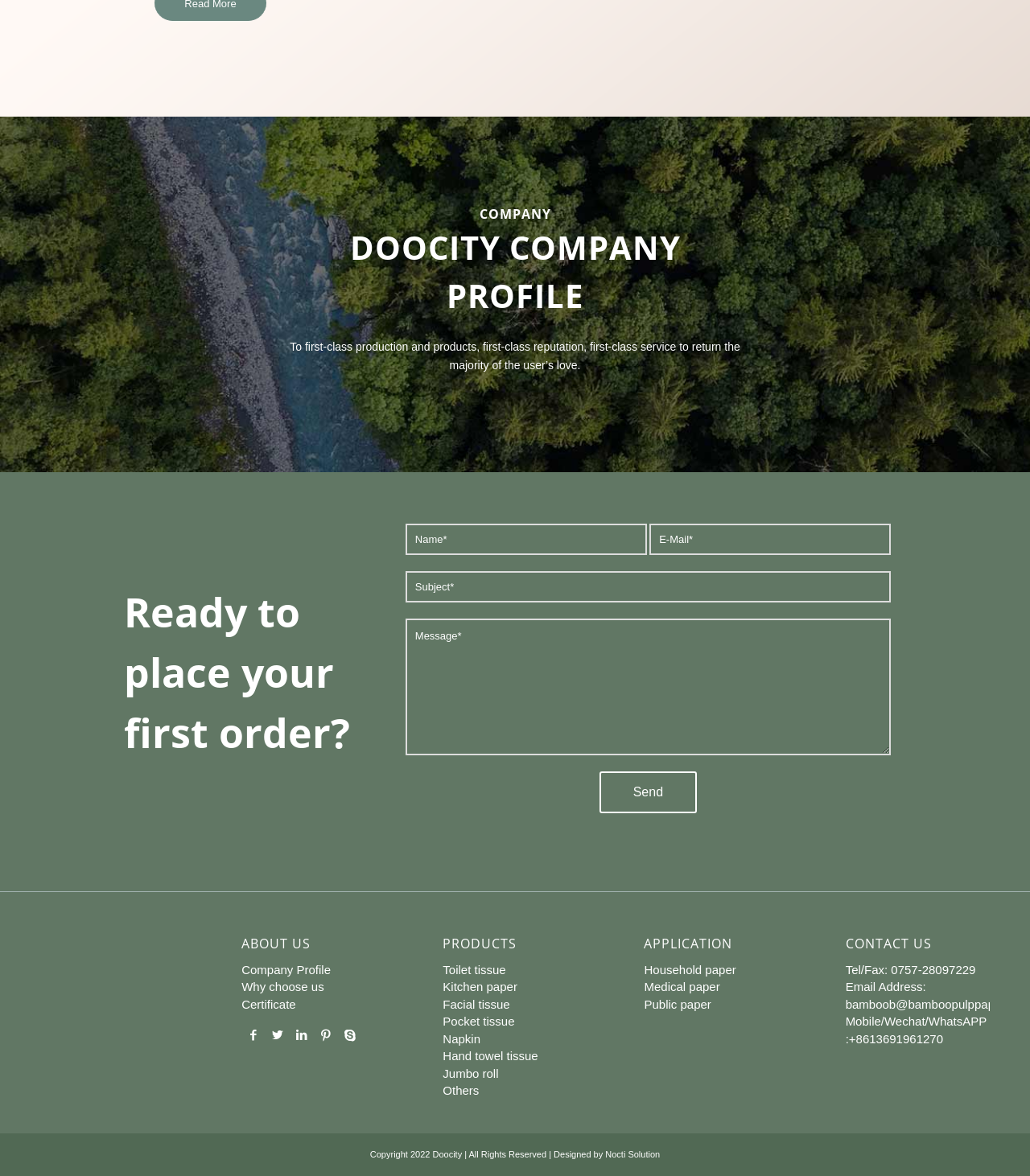Identify the bounding box coordinates of the clickable region to carry out the given instruction: "Click the 'Send' button".

[0.582, 0.656, 0.677, 0.692]